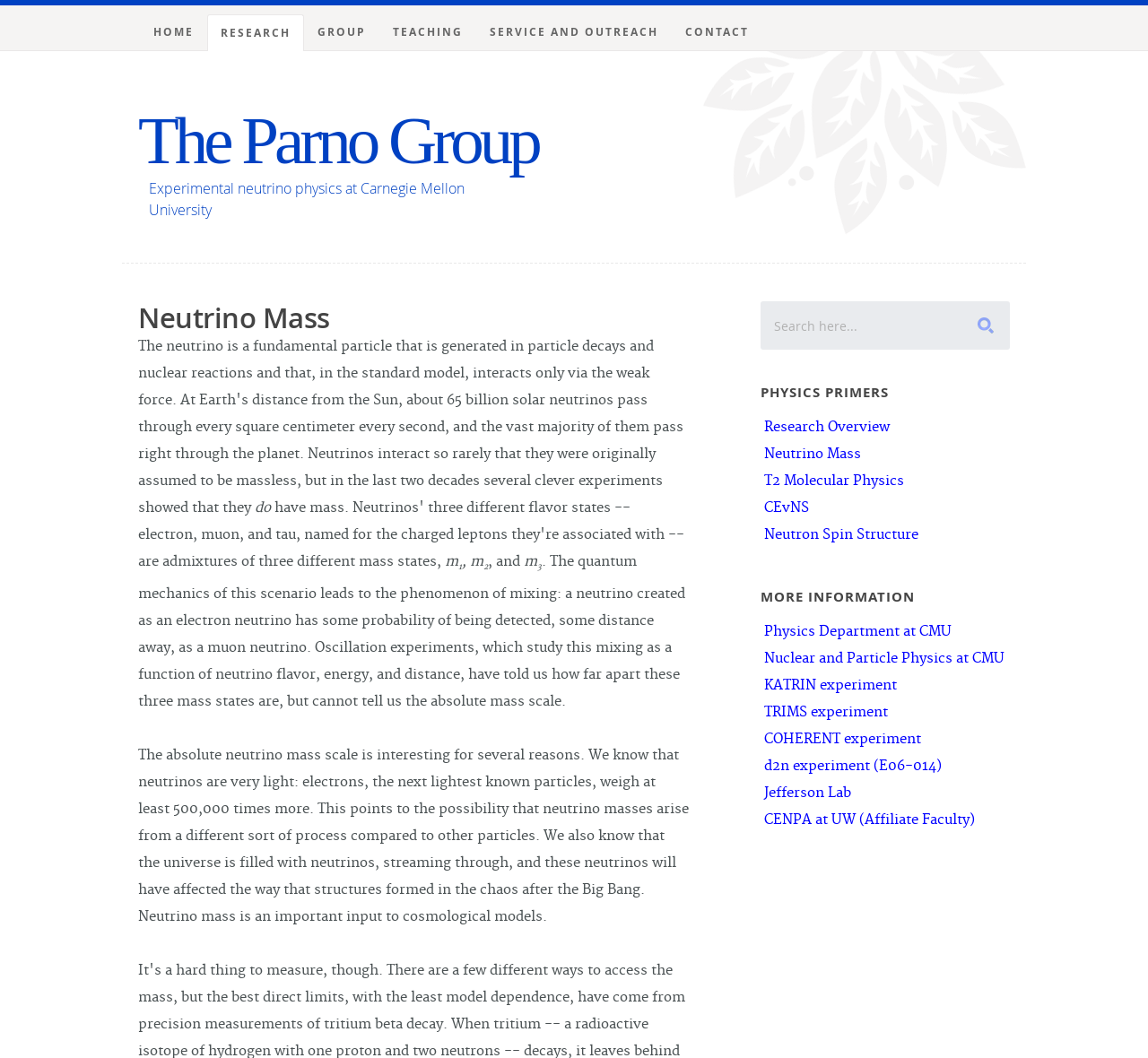What is the phenomenon mentioned in the static text?
Please describe in detail the information shown in the image to answer the question.

The webpage mentions 'the phenomenon of mixing' in the static text element, which is related to the quantum mechanics of neutrino physics.